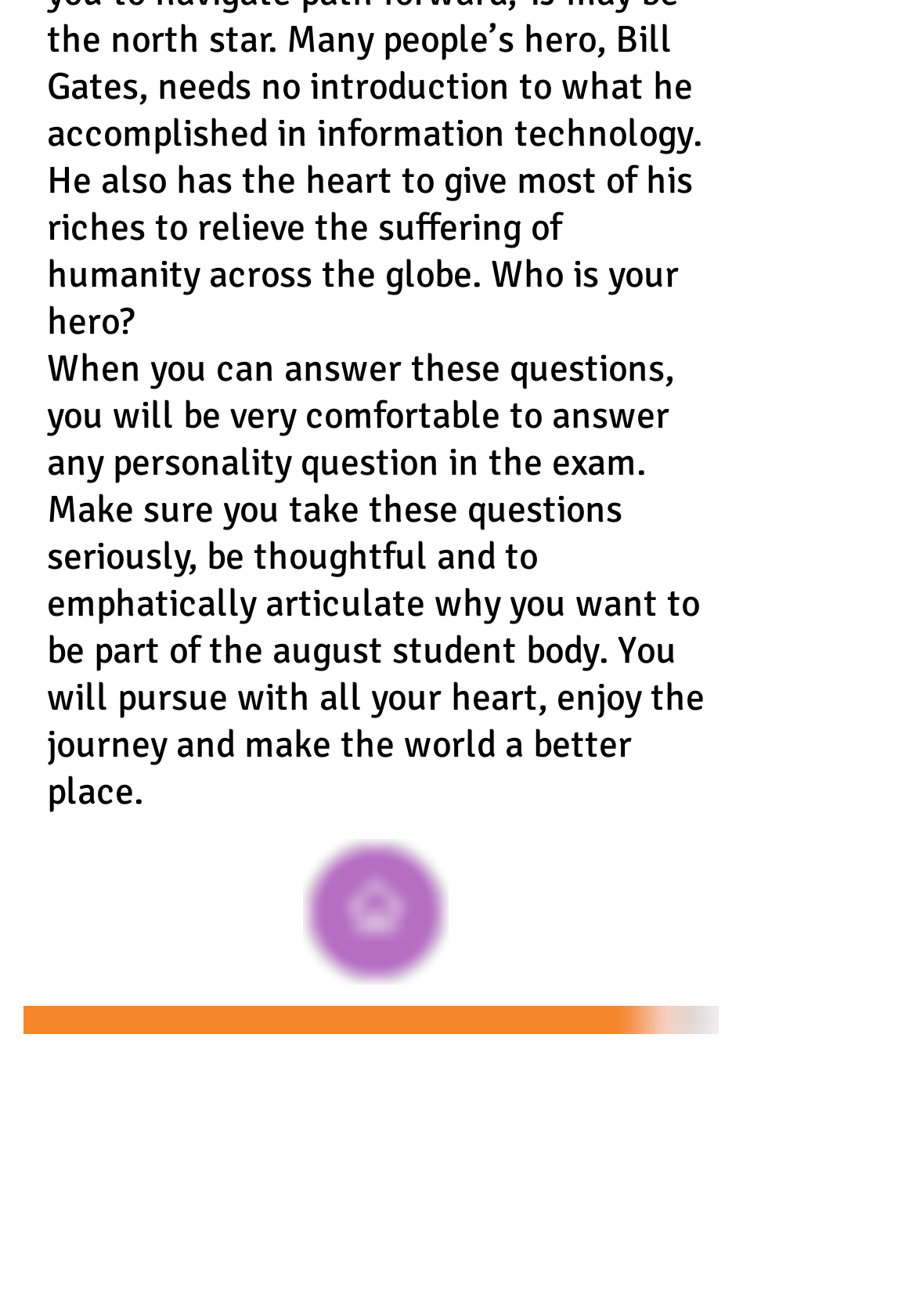Respond with a single word or short phrase to the following question: 
What social media platforms are linked on the page?

Facebook and Twitter